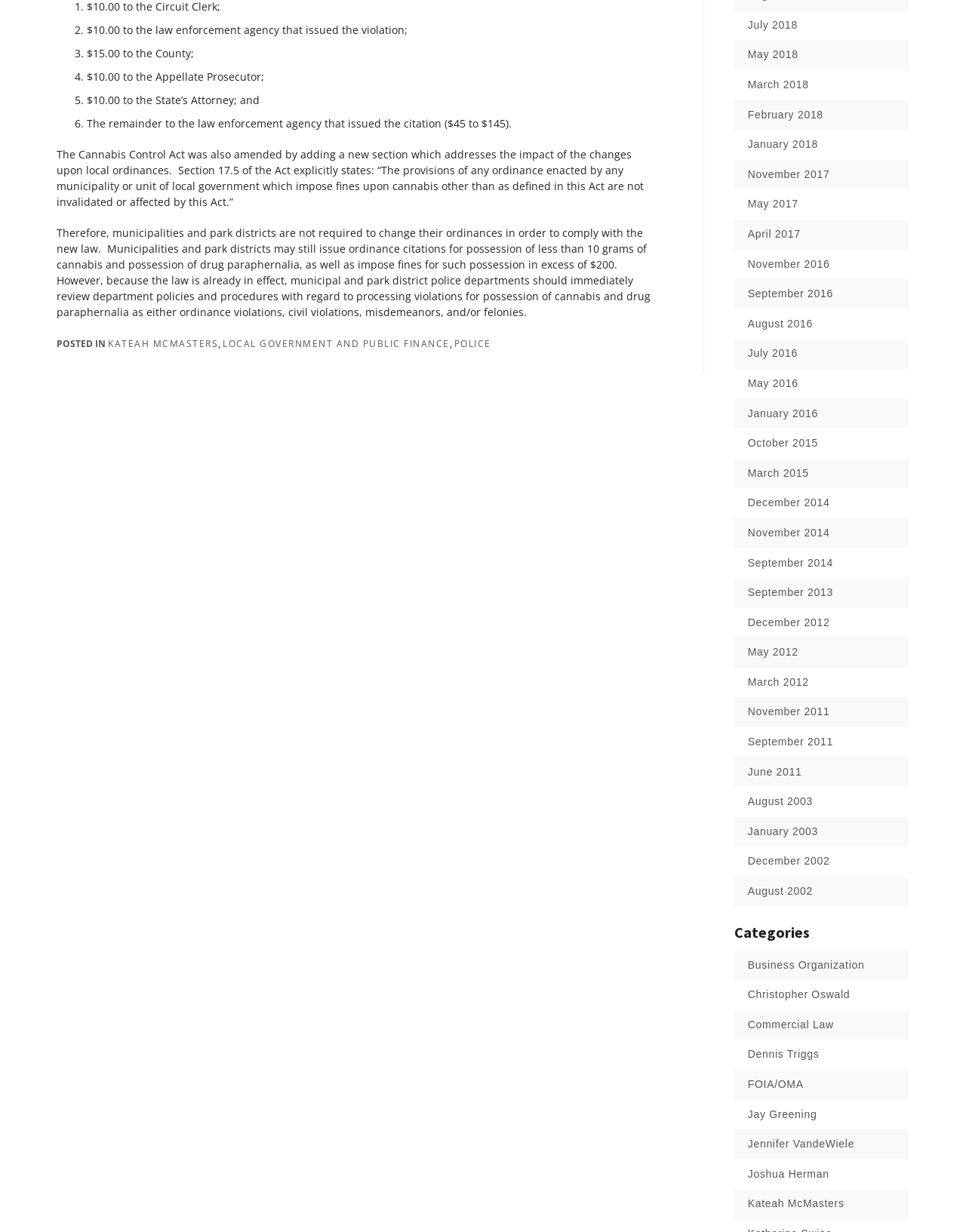Please determine the bounding box coordinates of the section I need to click to accomplish this instruction: "Read the post by 'Kateah McMasters'".

[0.774, 0.971, 0.927, 0.983]